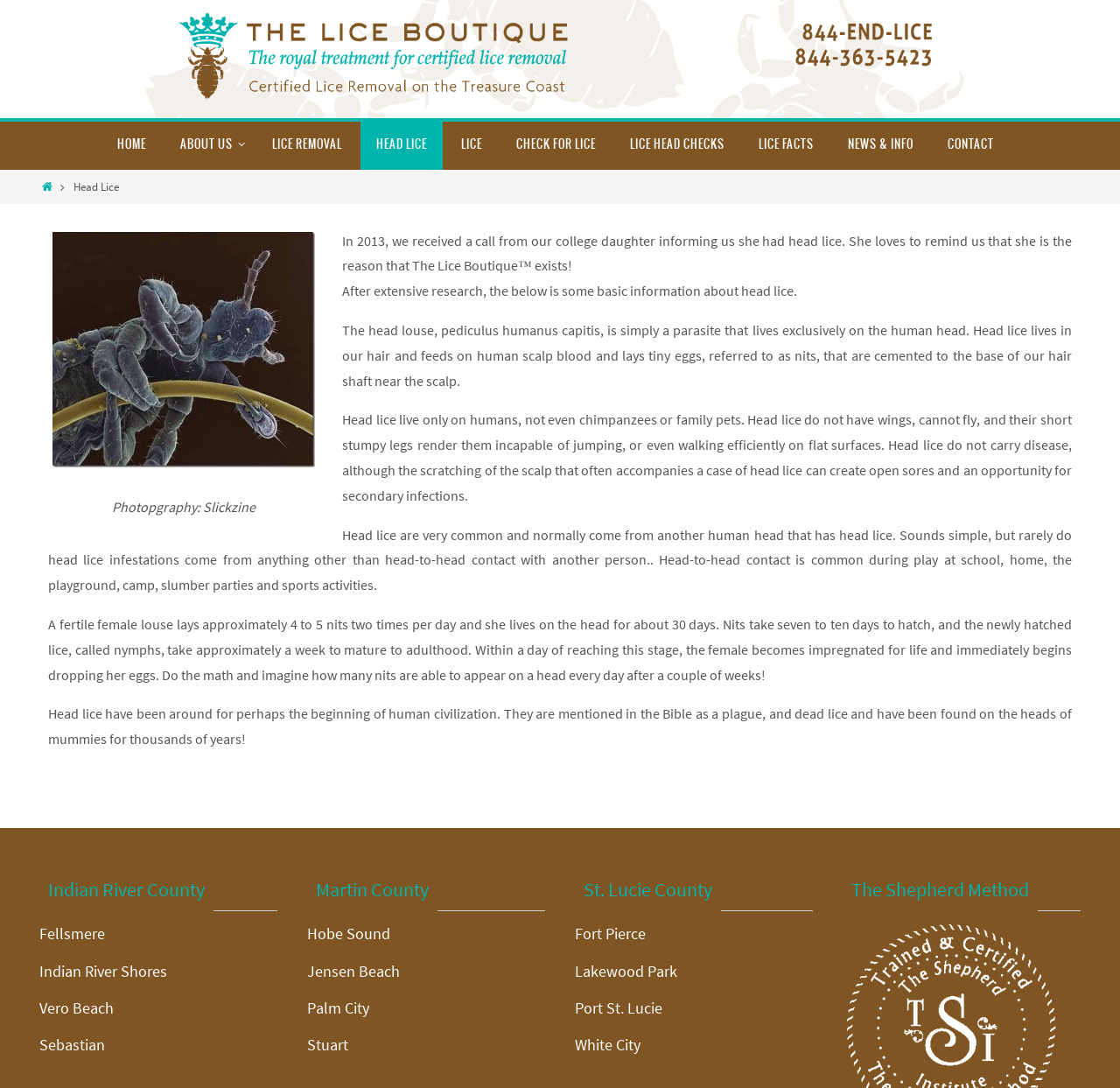From the element description Lice Head Checks, predict the bounding box coordinates of the UI element. The coordinates must be specified in the format (top-left x, top-left y, bottom-right x, bottom-right y) and should be within the 0 to 1 range.

[0.548, 0.112, 0.661, 0.156]